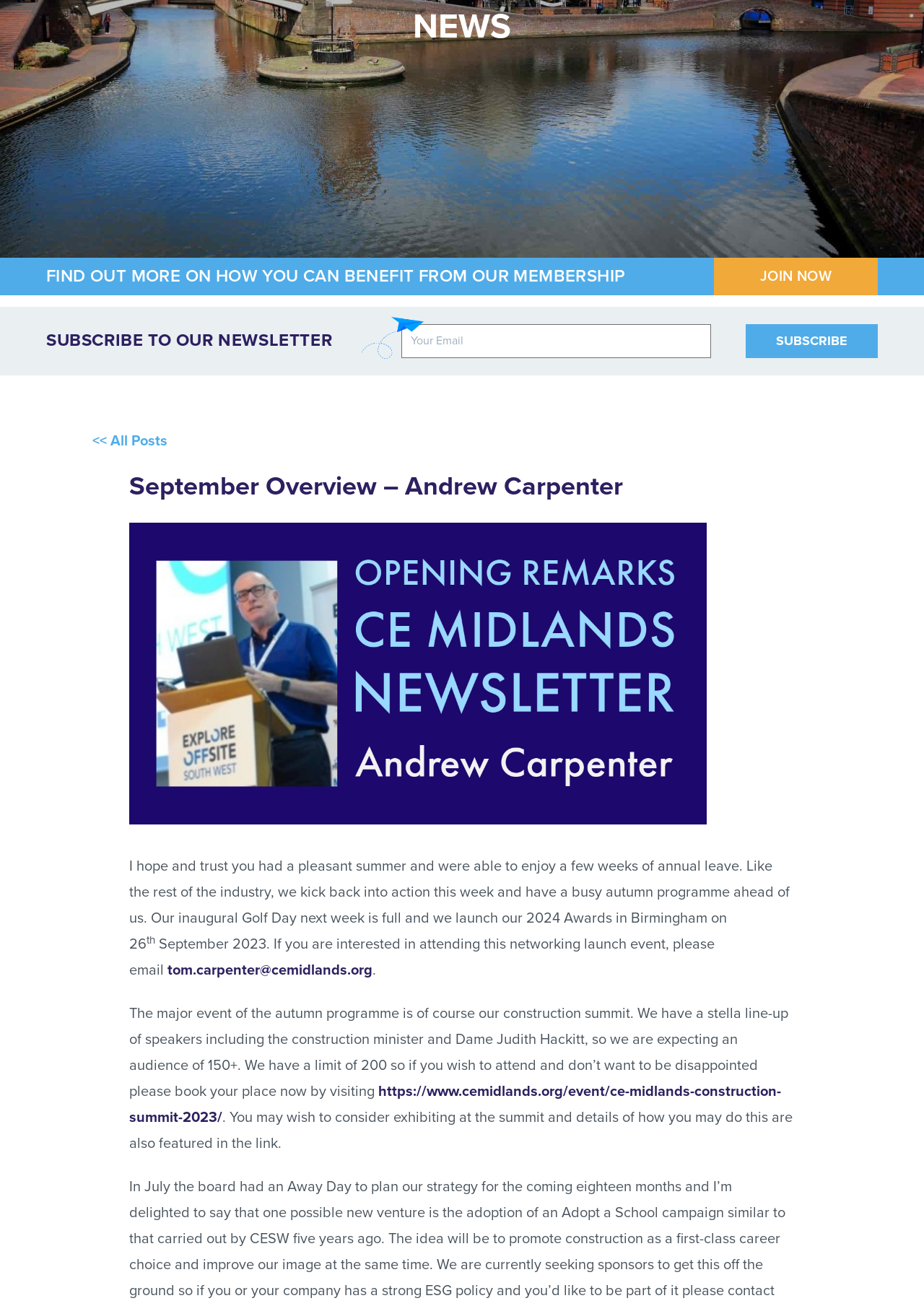Identify the bounding box of the UI element described as follows: "https://www.cemidlands.org/event/ce-midlands-construction-summit-2023/". Provide the coordinates as four float numbers in the range of 0 to 1 [left, top, right, bottom].

[0.14, 0.829, 0.845, 0.863]